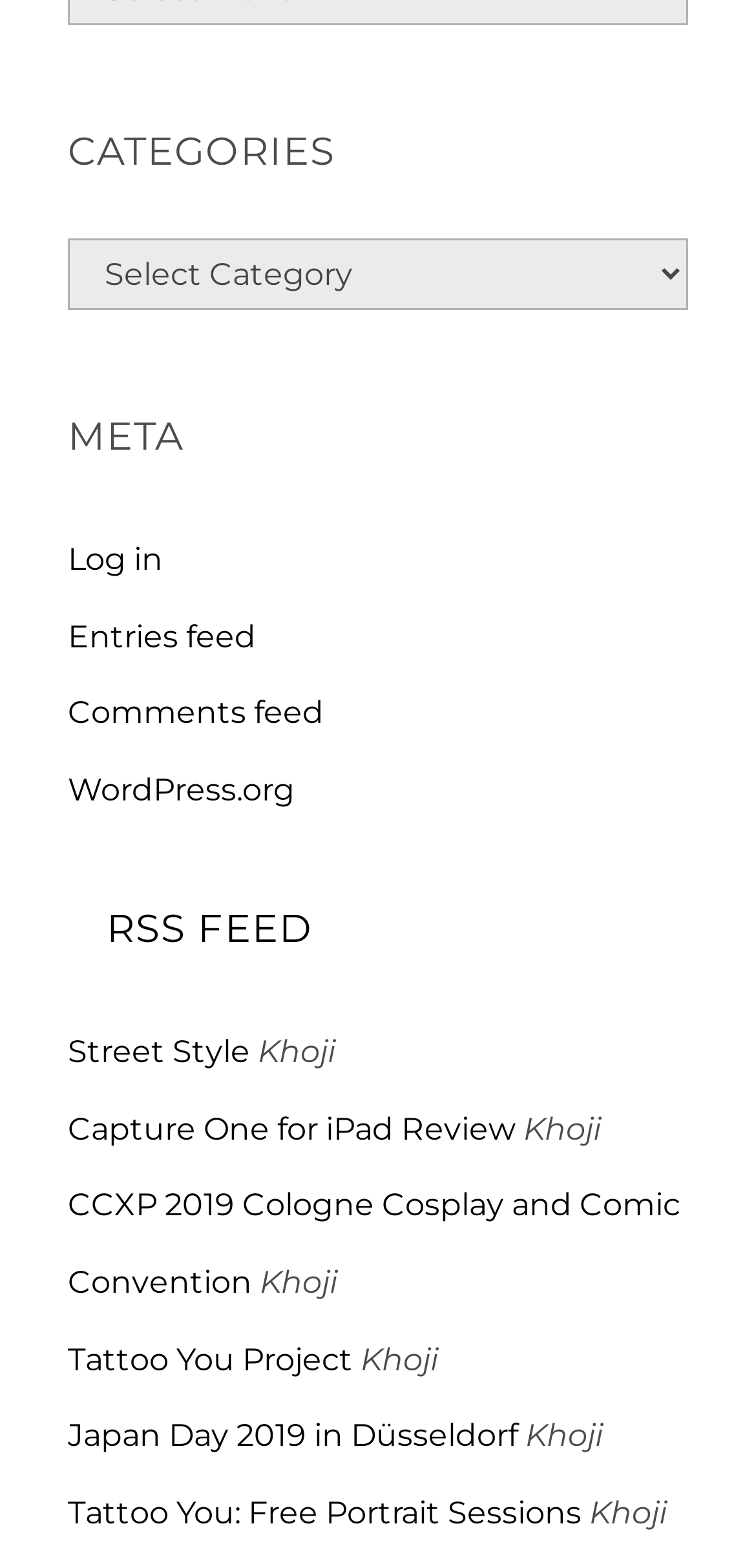Show the bounding box coordinates for the element that needs to be clicked to execute the following instruction: "View RSS feed". Provide the coordinates in the form of four float numbers between 0 and 1, i.e., [left, top, right, bottom].

[0.09, 0.577, 0.126, 0.606]